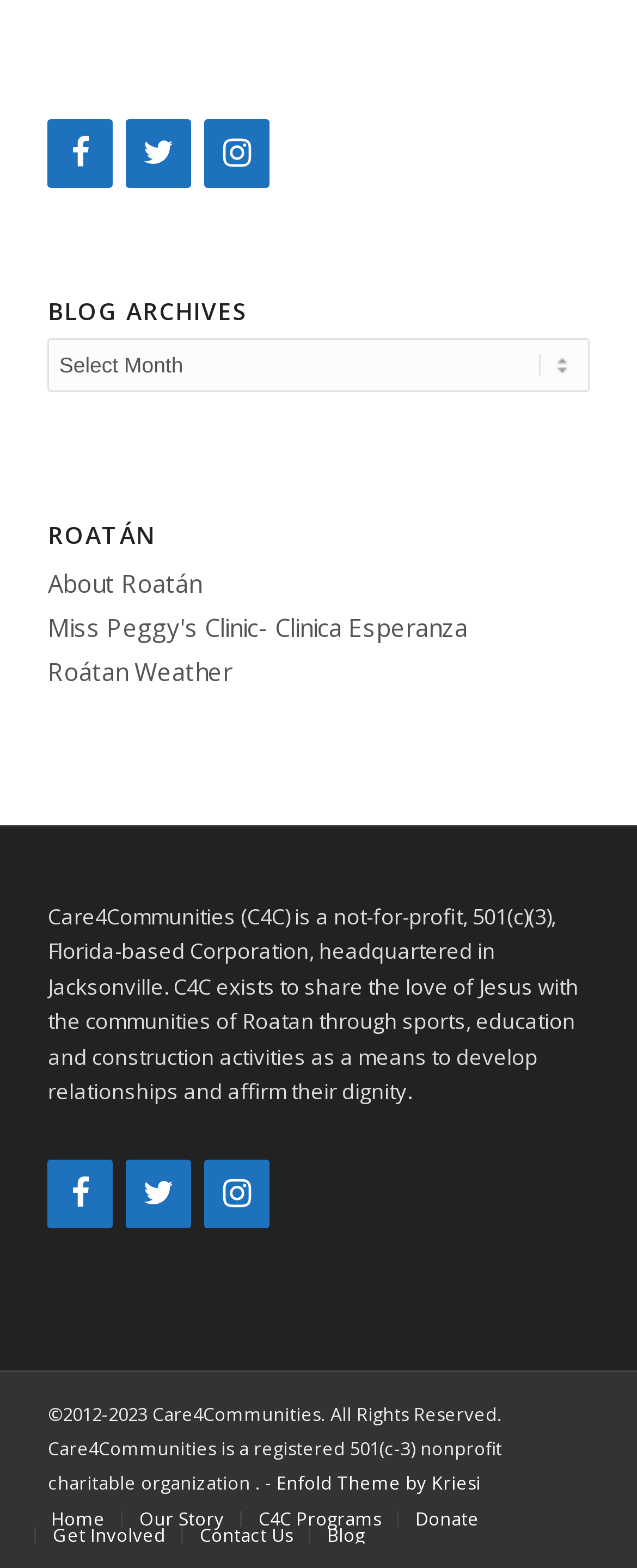Provide a brief response to the question using a single word or phrase: 
What is the year range of the copyright?

2012-2023